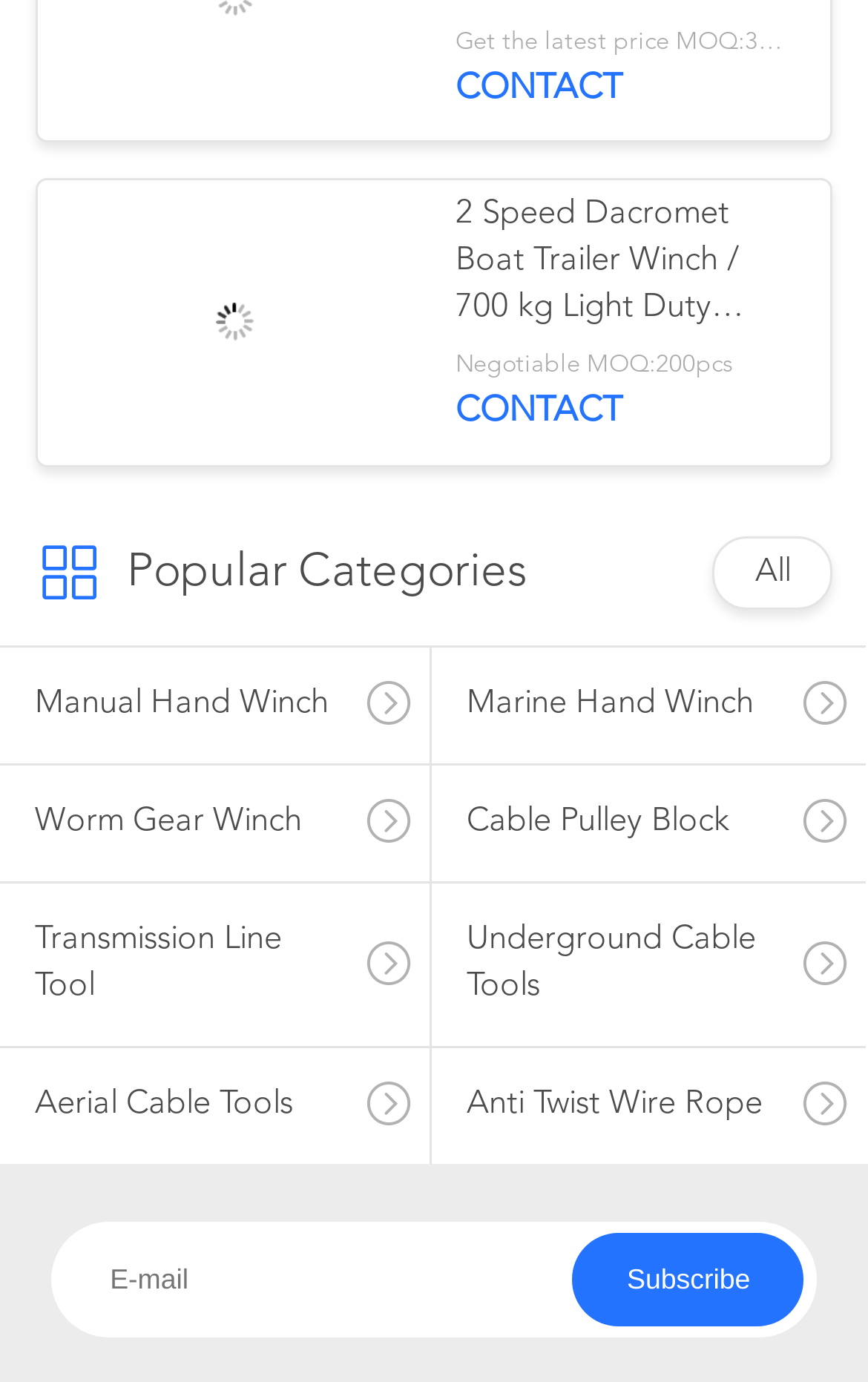How many contact links are available on the webpage?
Look at the image and answer the question using a single word or phrase.

2